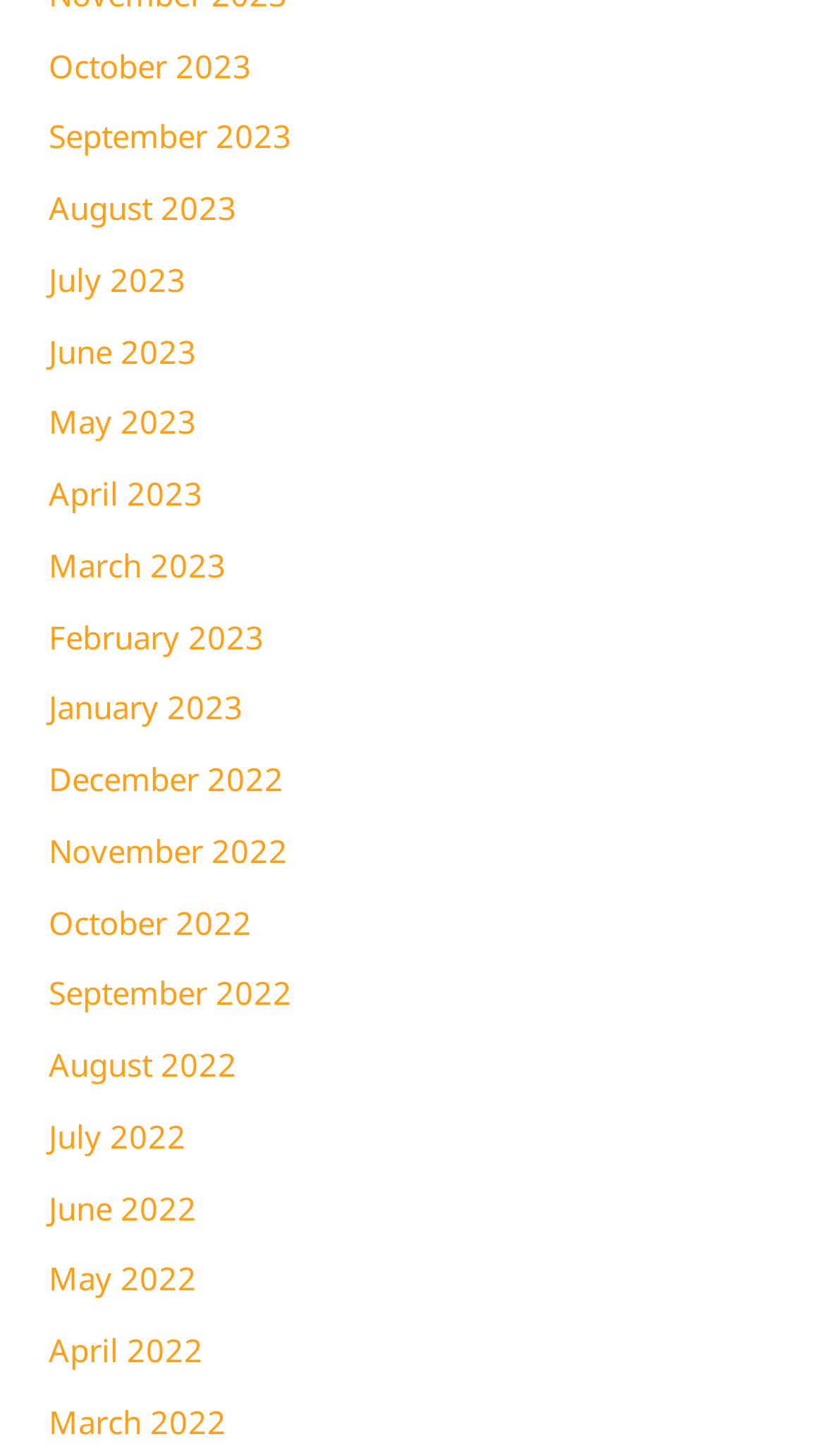Identify the bounding box coordinates of the area that should be clicked in order to complete the given instruction: "view June 2023". The bounding box coordinates should be four float numbers between 0 and 1, i.e., [left, top, right, bottom].

[0.059, 0.226, 0.239, 0.255]